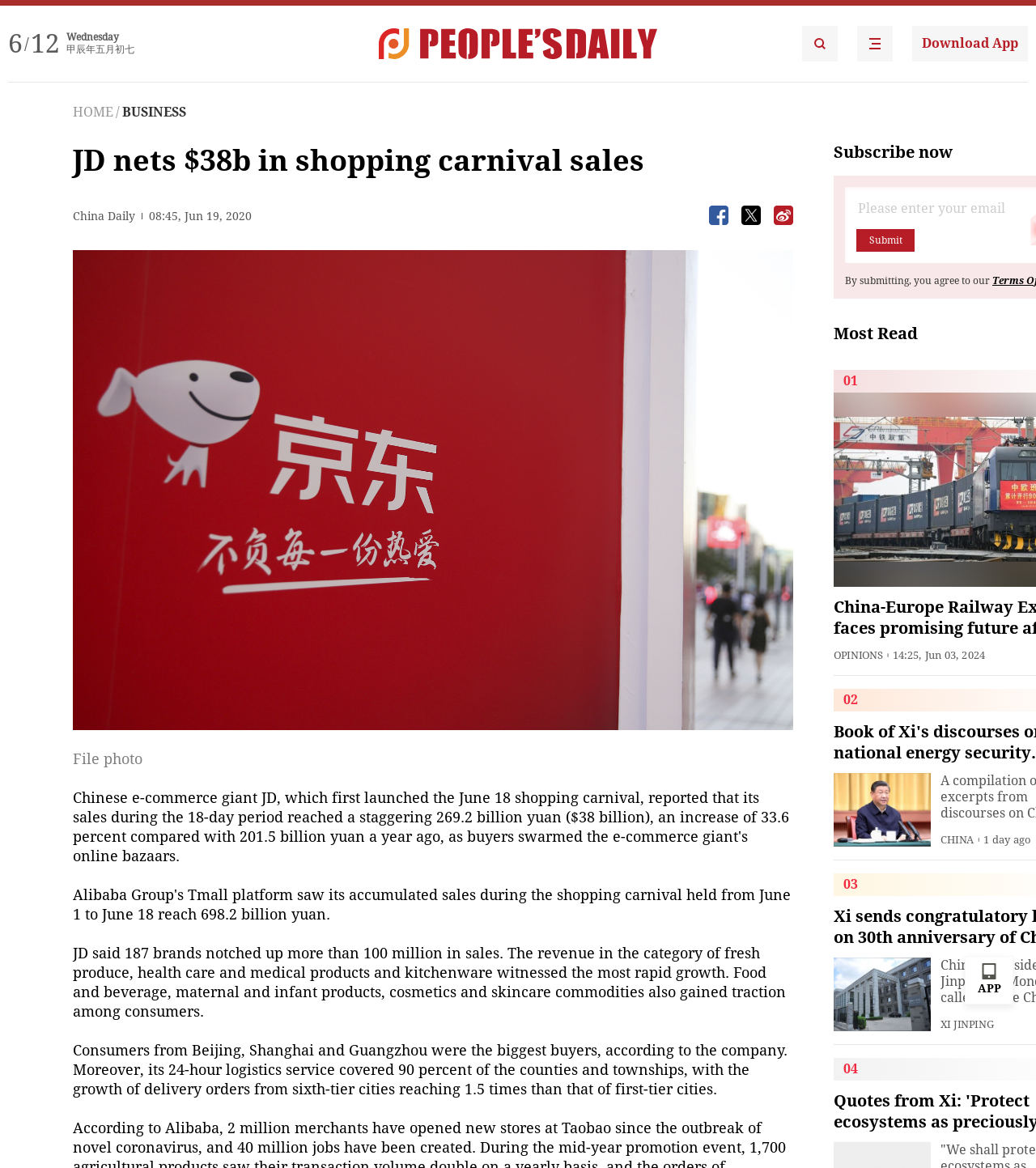Utilize the details in the image to give a detailed response to the question: What is the date of the news article?

The date of the news article can be found in the text '08:45, Jun 19, 2020' which is located below the title 'JD nets $38b in shopping carnival sales'.